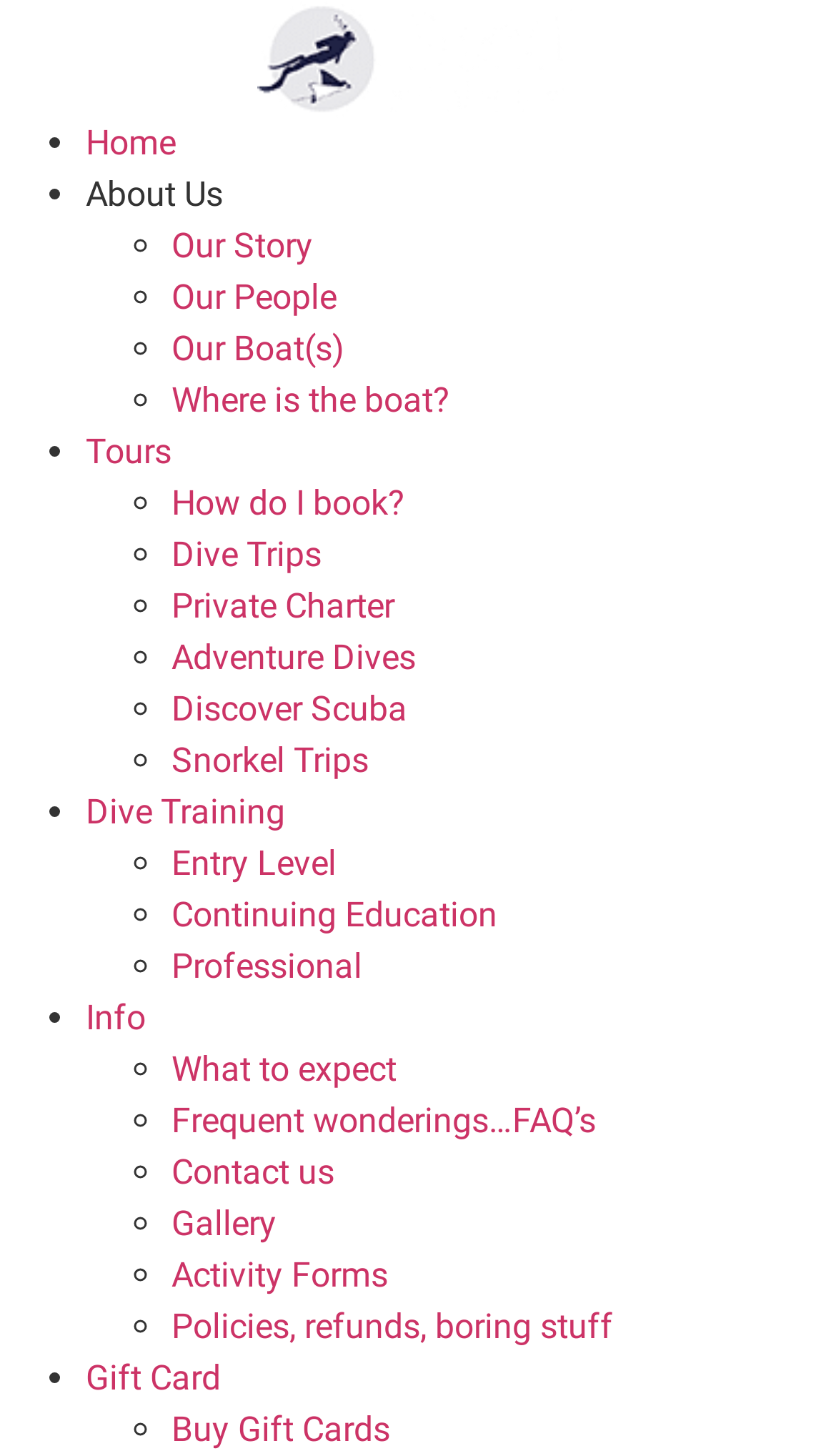Based on the image, please elaborate on the answer to the following question:
Do they offer private charters?

By looking at the links on the webpage, we can see that they offer private charters. This option is listed under the 'Tours' section of the webpage, suggesting that customers can book a private charter with Cozumel Reef Riders.